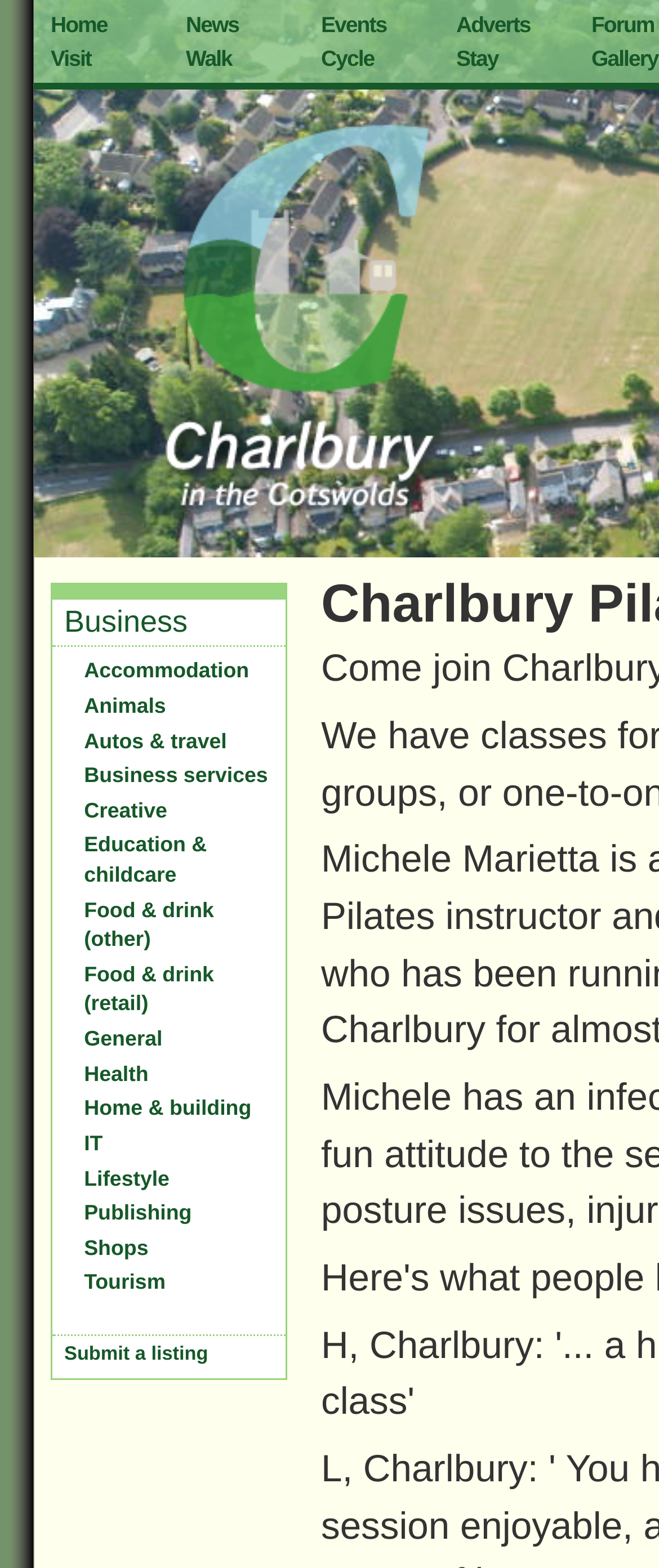Determine the coordinates of the bounding box that should be clicked to complete the instruction: "View Events". The coordinates should be represented by four float numbers between 0 and 1: [left, top, right, bottom].

[0.487, 0.008, 0.586, 0.024]